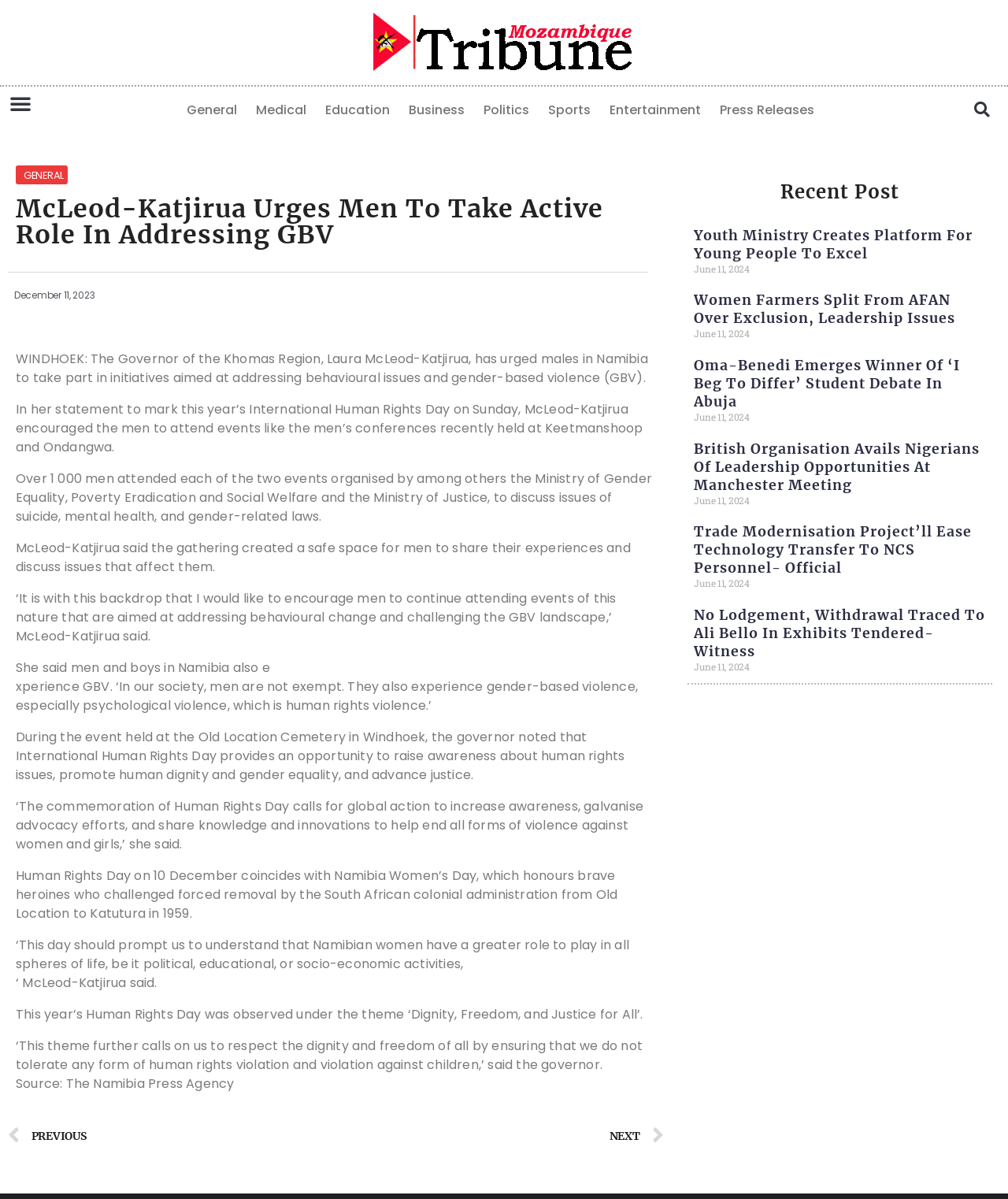Please provide a short answer using a single word or phrase for the question:
How many recent posts are listed at the bottom of the page?

5